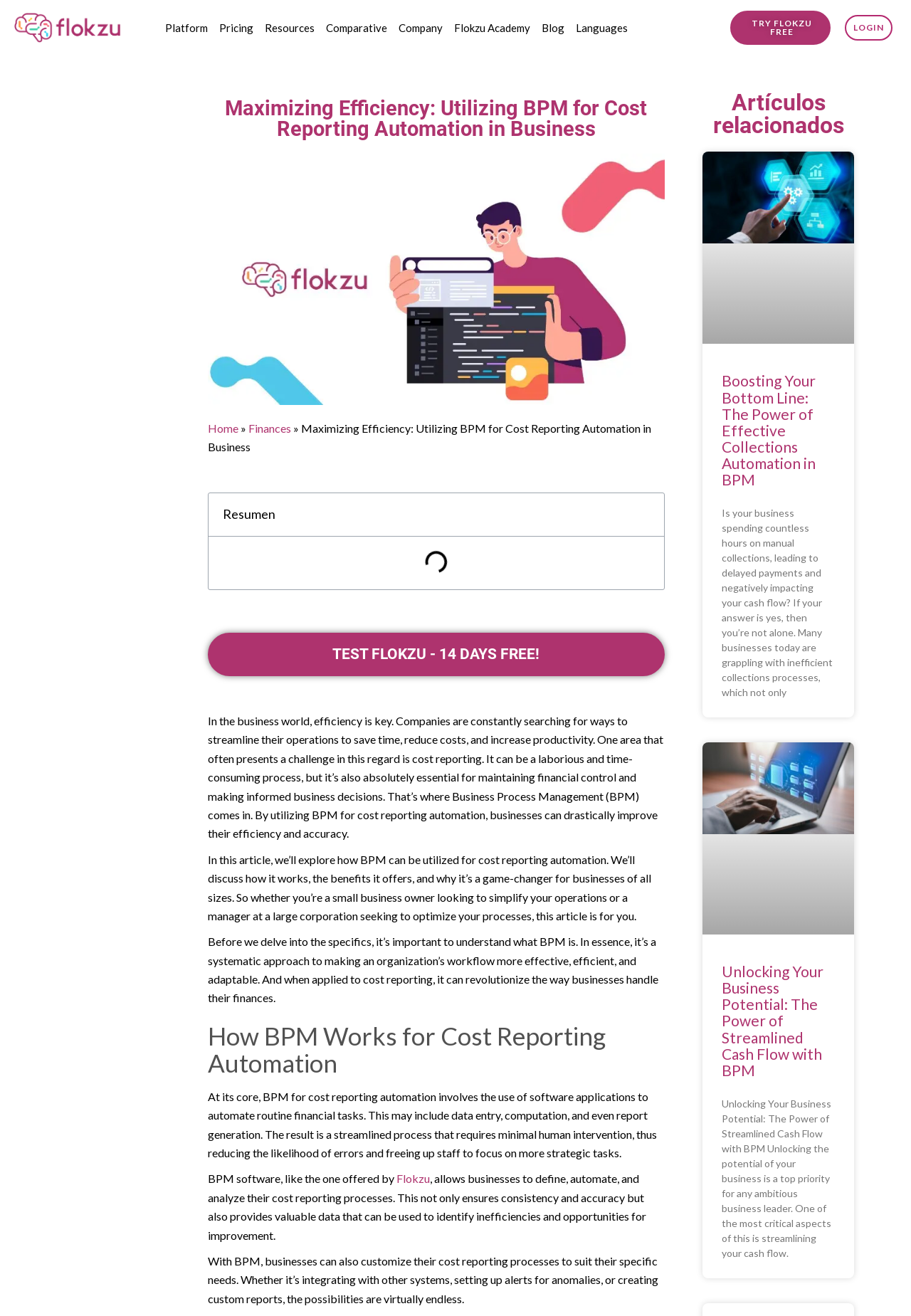Please provide the bounding box coordinates for the element that needs to be clicked to perform the following instruction: "Explore the 'Flokzu Academy'". The coordinates should be given as four float numbers between 0 and 1, i.e., [left, top, right, bottom].

[0.497, 0.009, 0.584, 0.034]